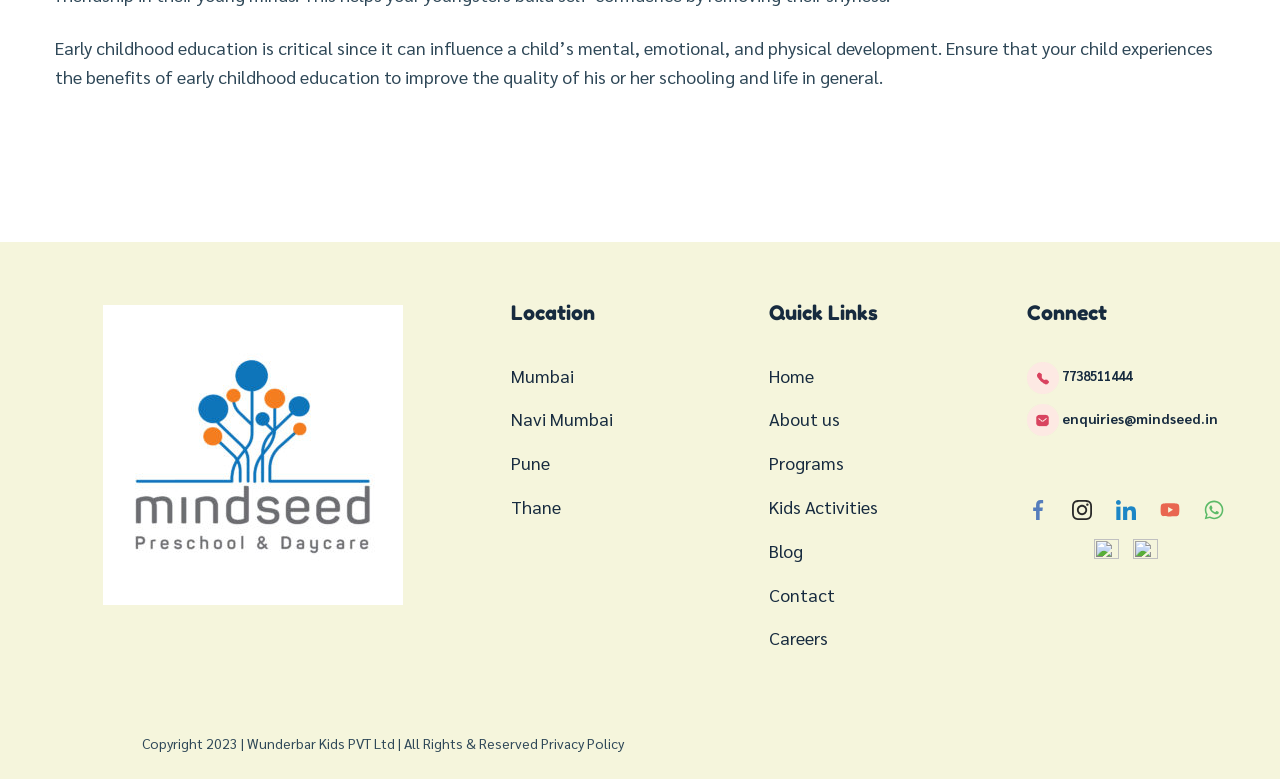What is the topic of early childhood education?
Look at the webpage screenshot and answer the question with a detailed explanation.

The topic of early childhood education is mentioned in the static text at the top of the webpage, which states that early childhood education influences a child's mental, emotional, and physical development.